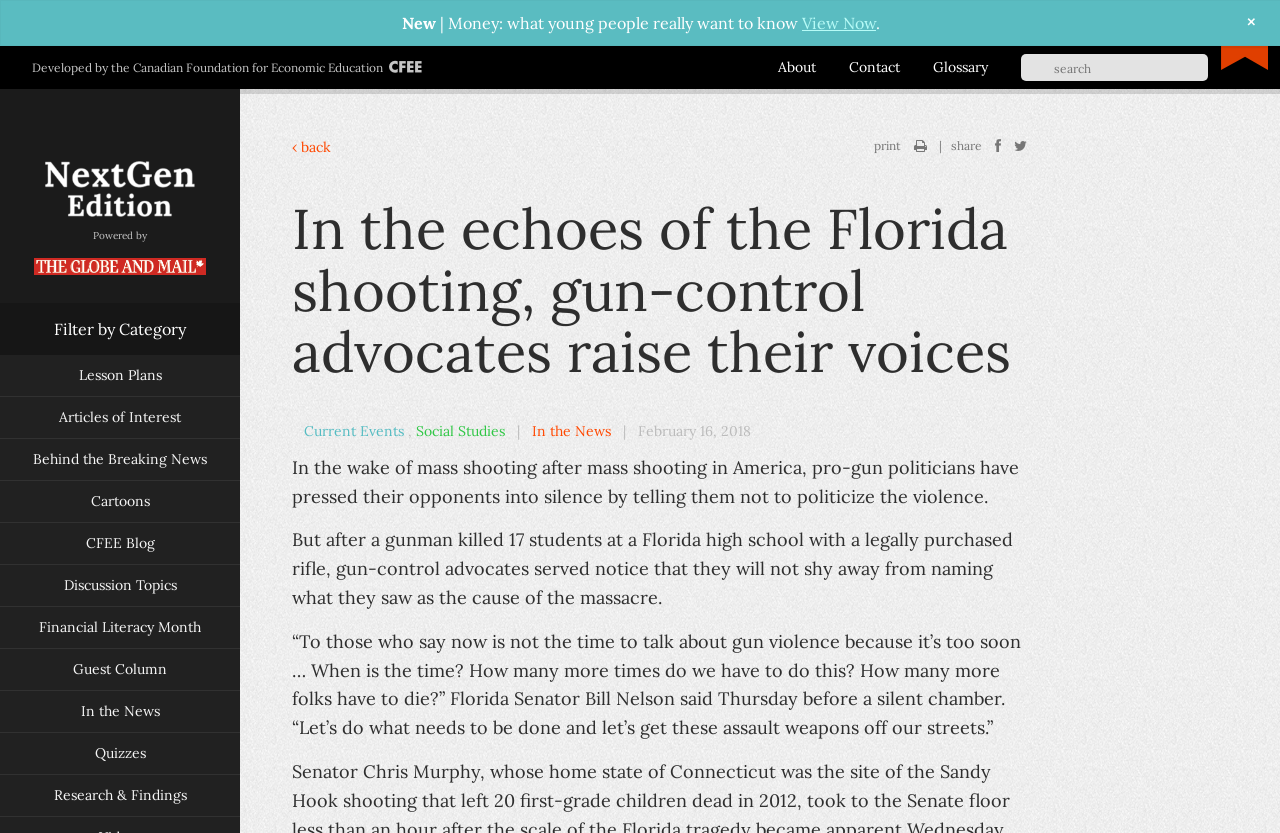Please identify the bounding box coordinates of the region to click in order to complete the given instruction: "Learn about the Canadian Foundation for Economic Education". The coordinates should be four float numbers between 0 and 1, i.e., [left, top, right, bottom].

[0.087, 0.072, 0.299, 0.09]